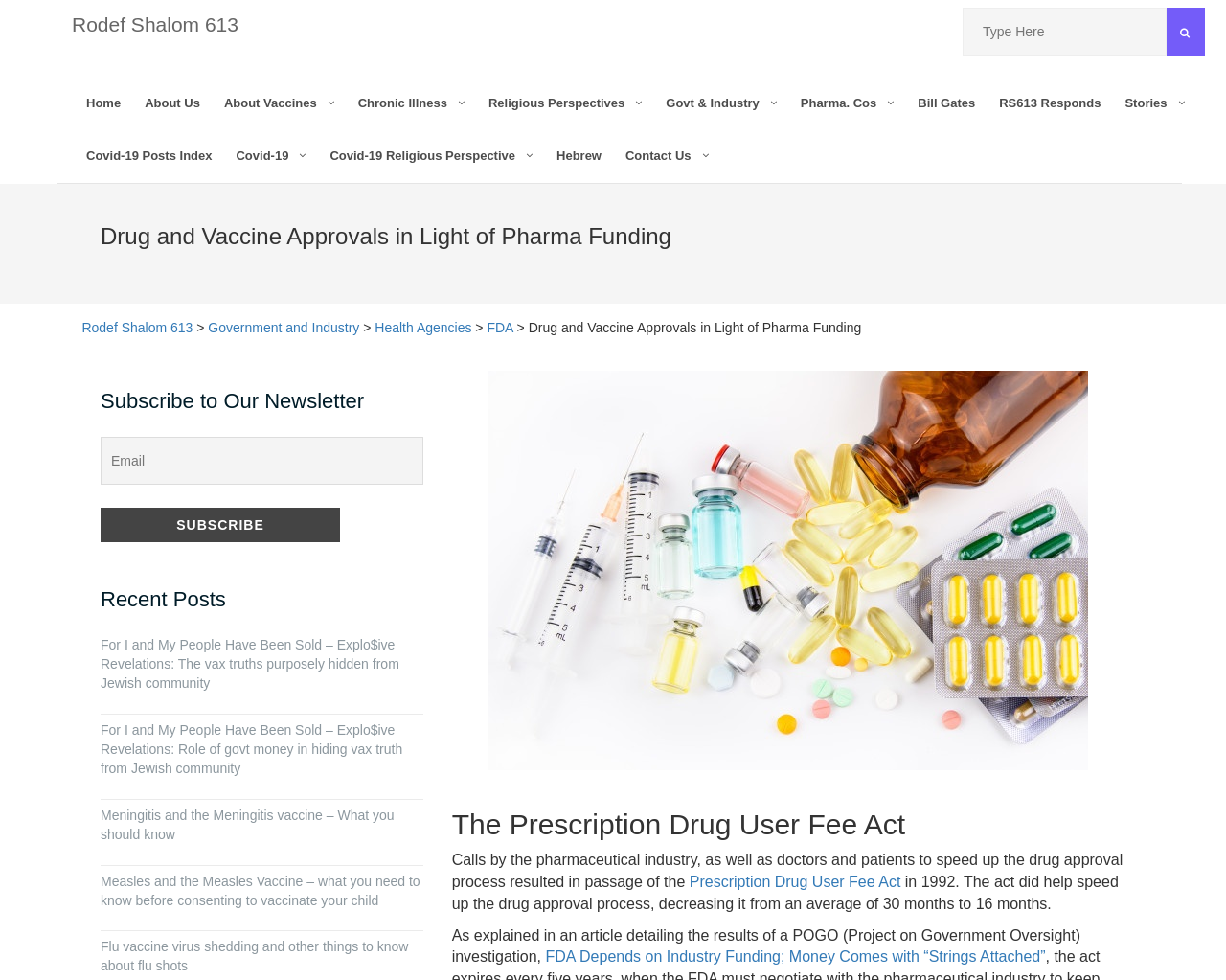For the given element description Express Cash Flow Blog Posts, determine the bounding box coordinates of the UI element. The coordinates should follow the format (top-left x, top-left y, bottom-right x, bottom-right y) and be within the range of 0 to 1.

None